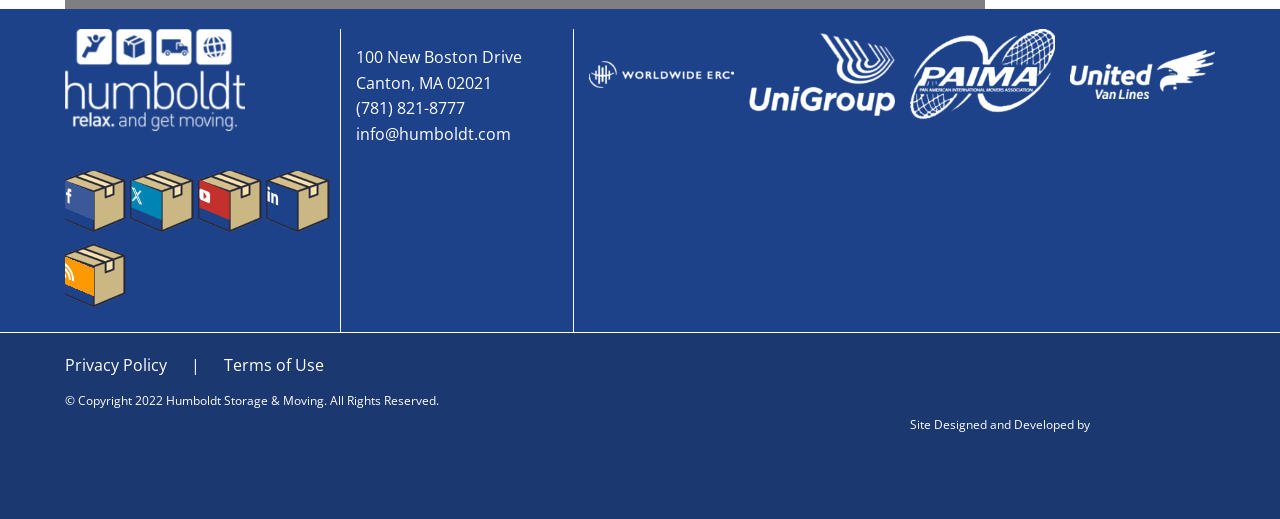Answer this question using a single word or a brief phrase:
Who designed and developed the website?

Neptune Web, Inc.